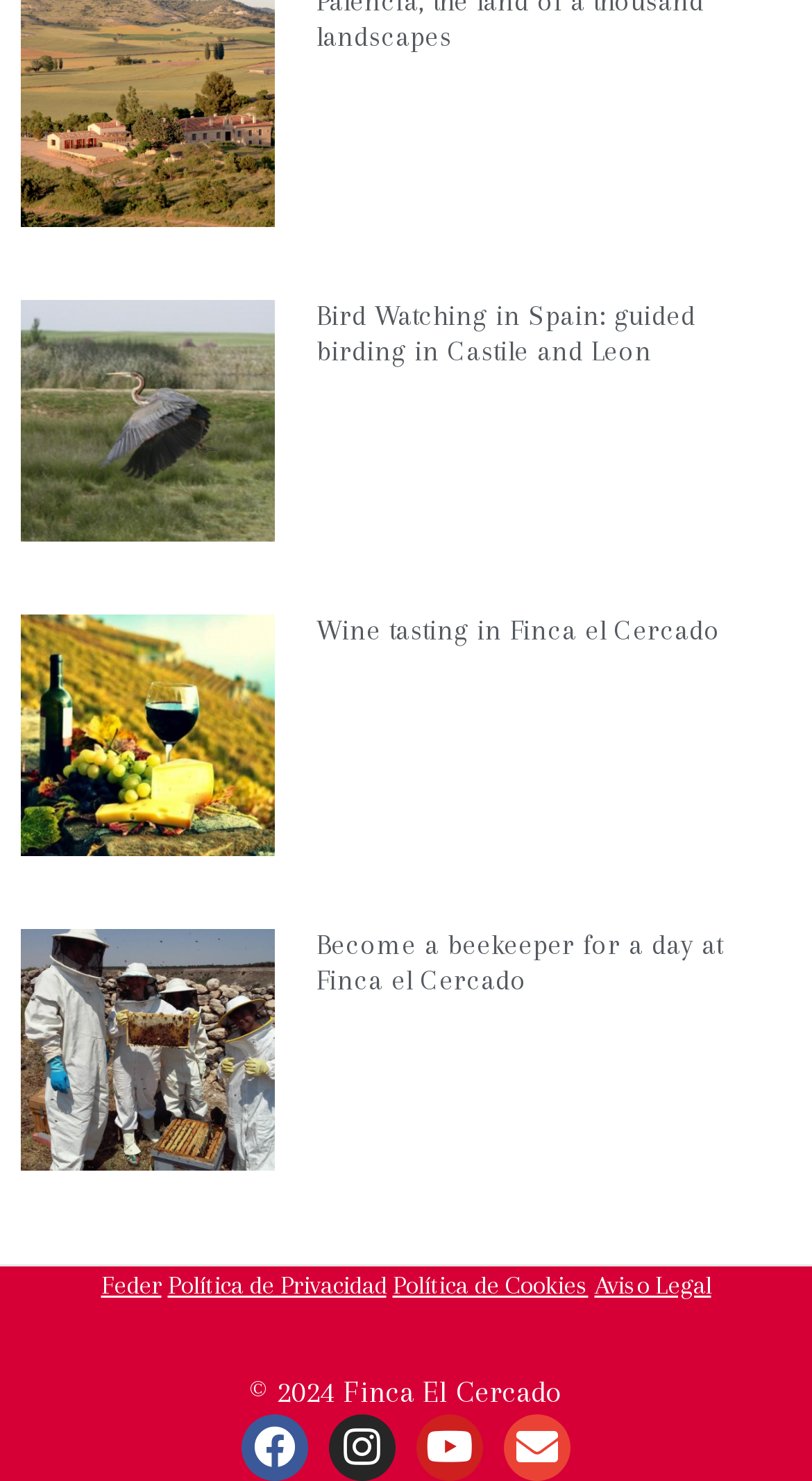Provide a brief response using a word or short phrase to this question:
How many links are present in the footer section?

4